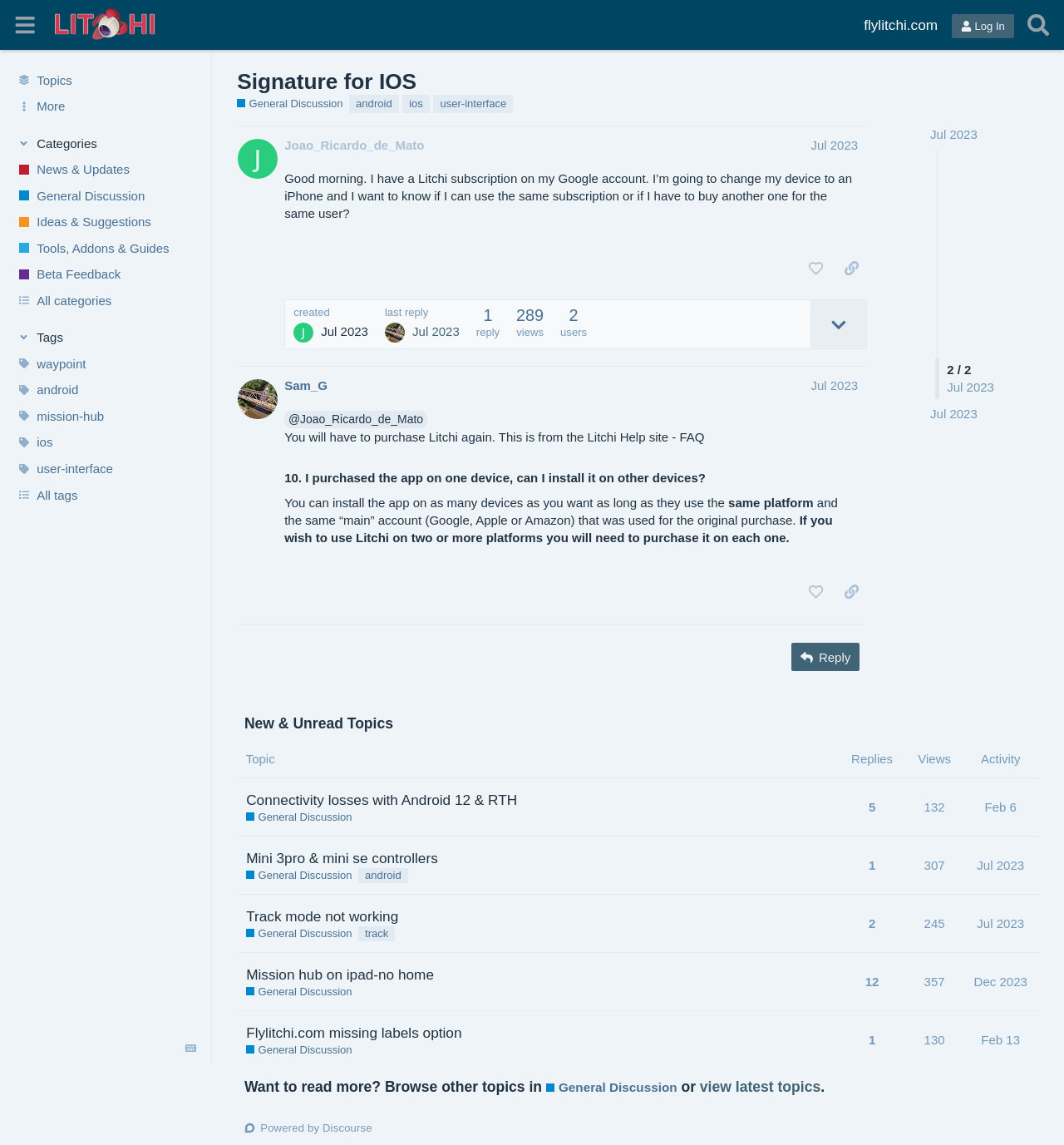What is the topic of the first post?
Using the image, provide a detailed and thorough answer to the question.

The topic of the first post can be found in the heading element of the first post, which says 'Signature for IOS'. This is also a link element.